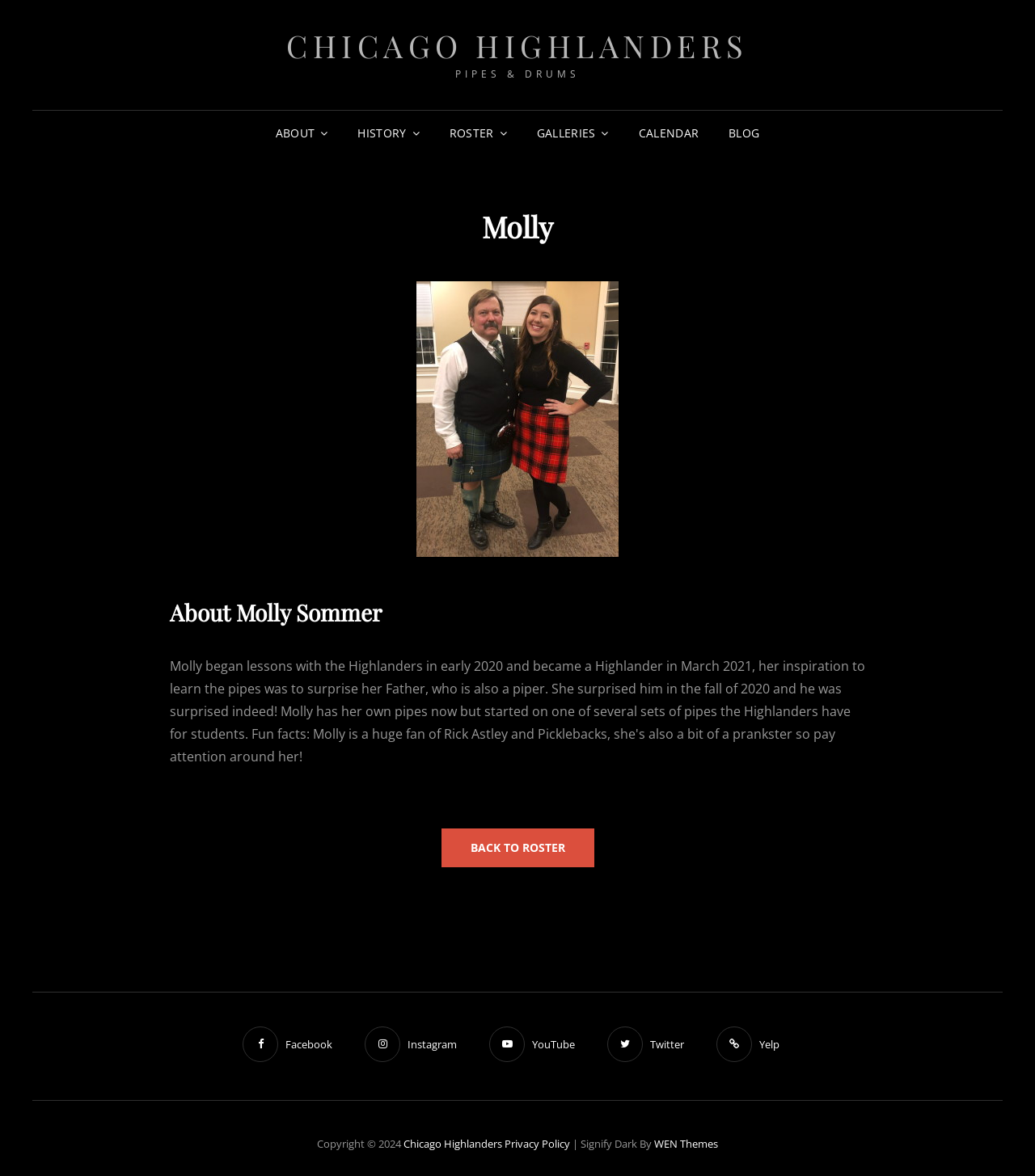Provide the bounding box coordinates of the UI element that matches the description: "Chicago Highlanders".

[0.277, 0.021, 0.723, 0.056]